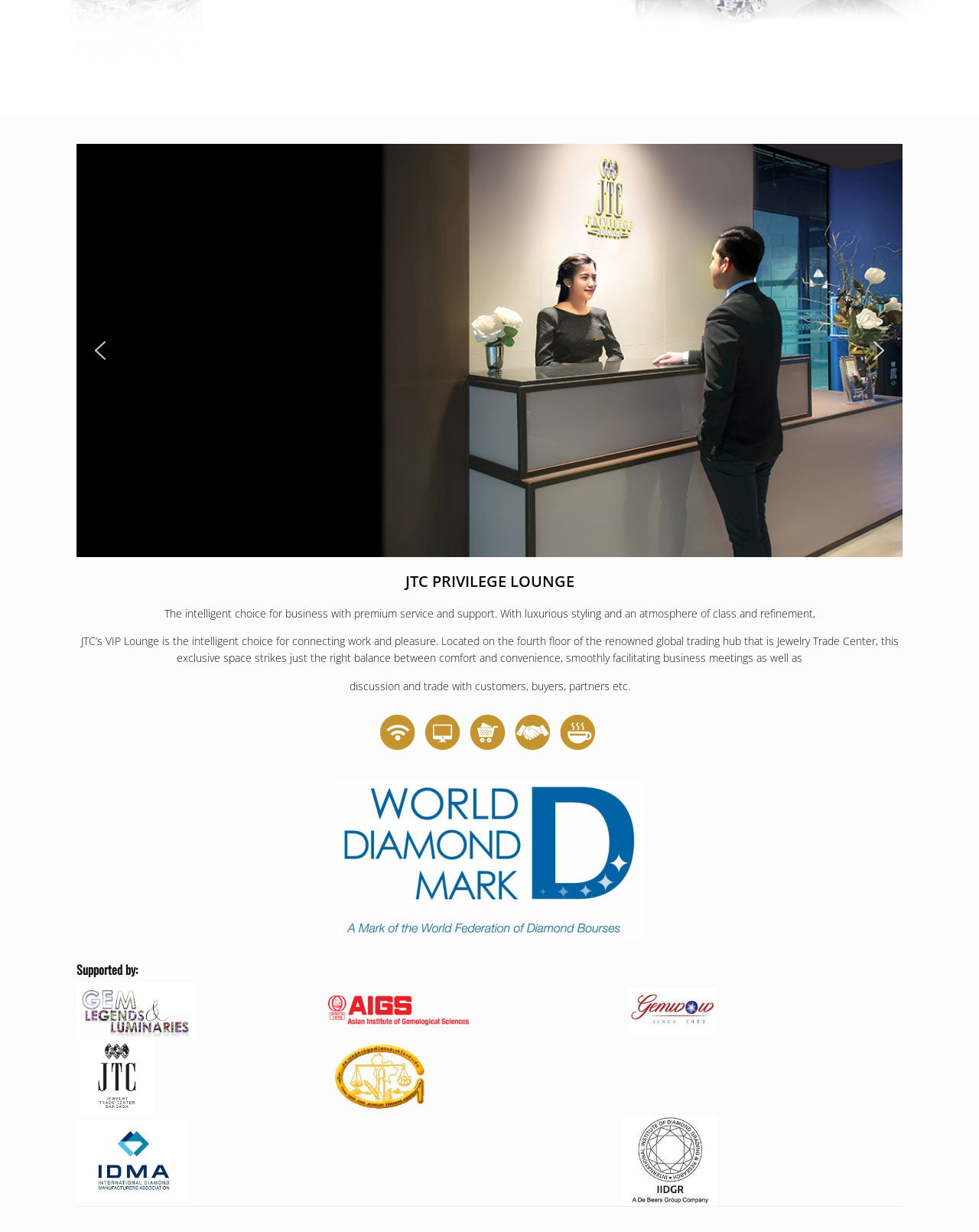Return the bounding box coordinates of the UI element that corresponds to this description: "aria-label="previous arrow"". The coordinates must be given as four float numbers in the range of 0 and 1, [left, top, right, bottom].

[0.09, 0.275, 0.115, 0.294]